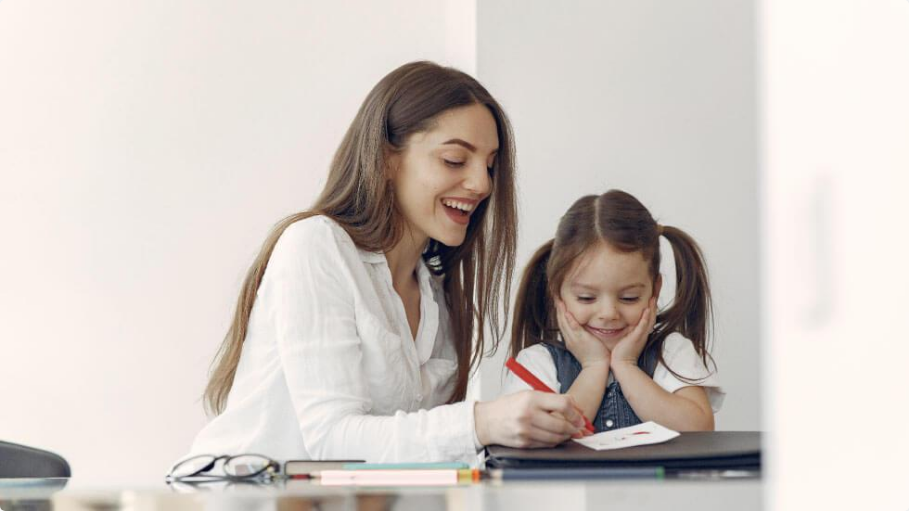Explain what is happening in the image with as much detail as possible.

In a bright and inviting room, a joyful interaction takes place between a woman and a young girl as they engage in a creative activity. The woman, with long, flowing hair and a warm smile, is seated at a desk, leaning slightly forward, eagerly guiding the girl in her artistic endeavor. The girl, with pigtails and an expression of delight, watches attentively, her hands resting on her cheeks in wonder. 

They are surrounded by art supplies, including colored pencils, suggesting a bonding experience through drawing or crafting. The atmosphere is one of encouragement and happiness, highlighting the importance of personalized learning and nurturing creativity in children. This heartwarming scene captures not just the act of creating art but also the deeper connection fostered through shared moments of learning and discovery.